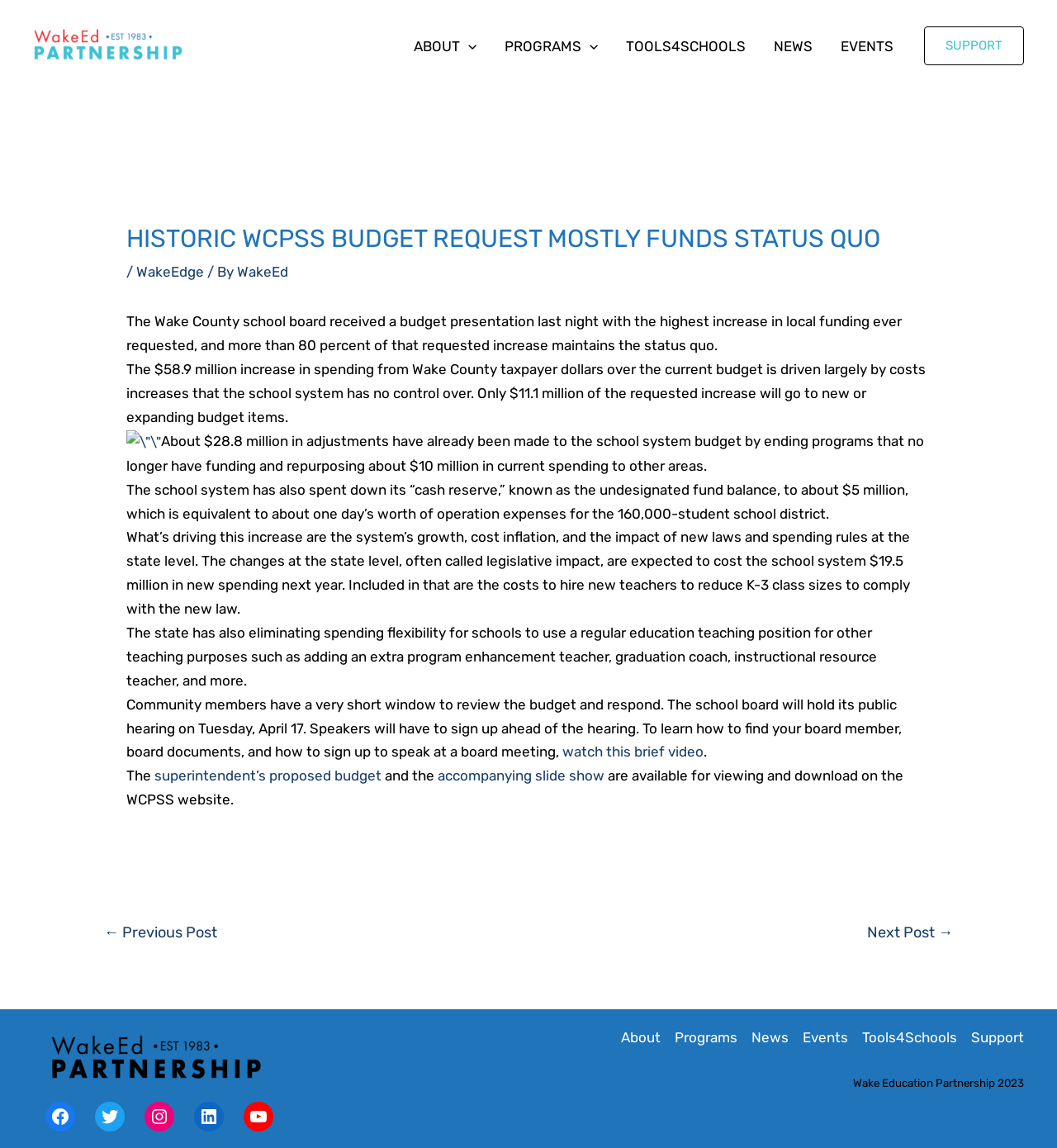Please answer the following question using a single word or phrase: 
What is the percentage of the requested increase that maintains the status quo?

more than 80 percent